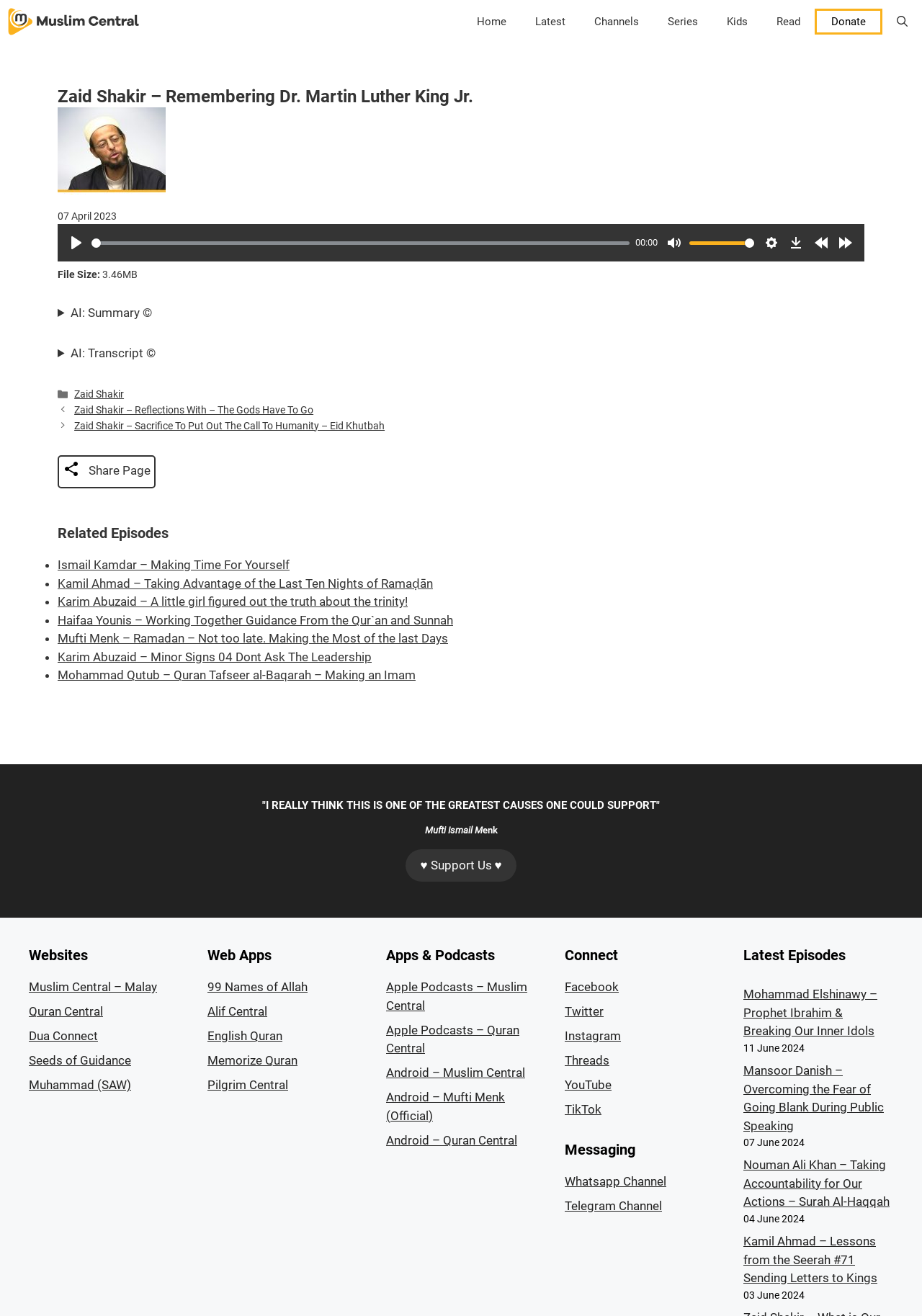Please specify the bounding box coordinates of the clickable region necessary for completing the following instruction: "Open the search bar". The coordinates must consist of four float numbers between 0 and 1, i.e., [left, top, right, bottom].

[0.957, 0.0, 1.0, 0.033]